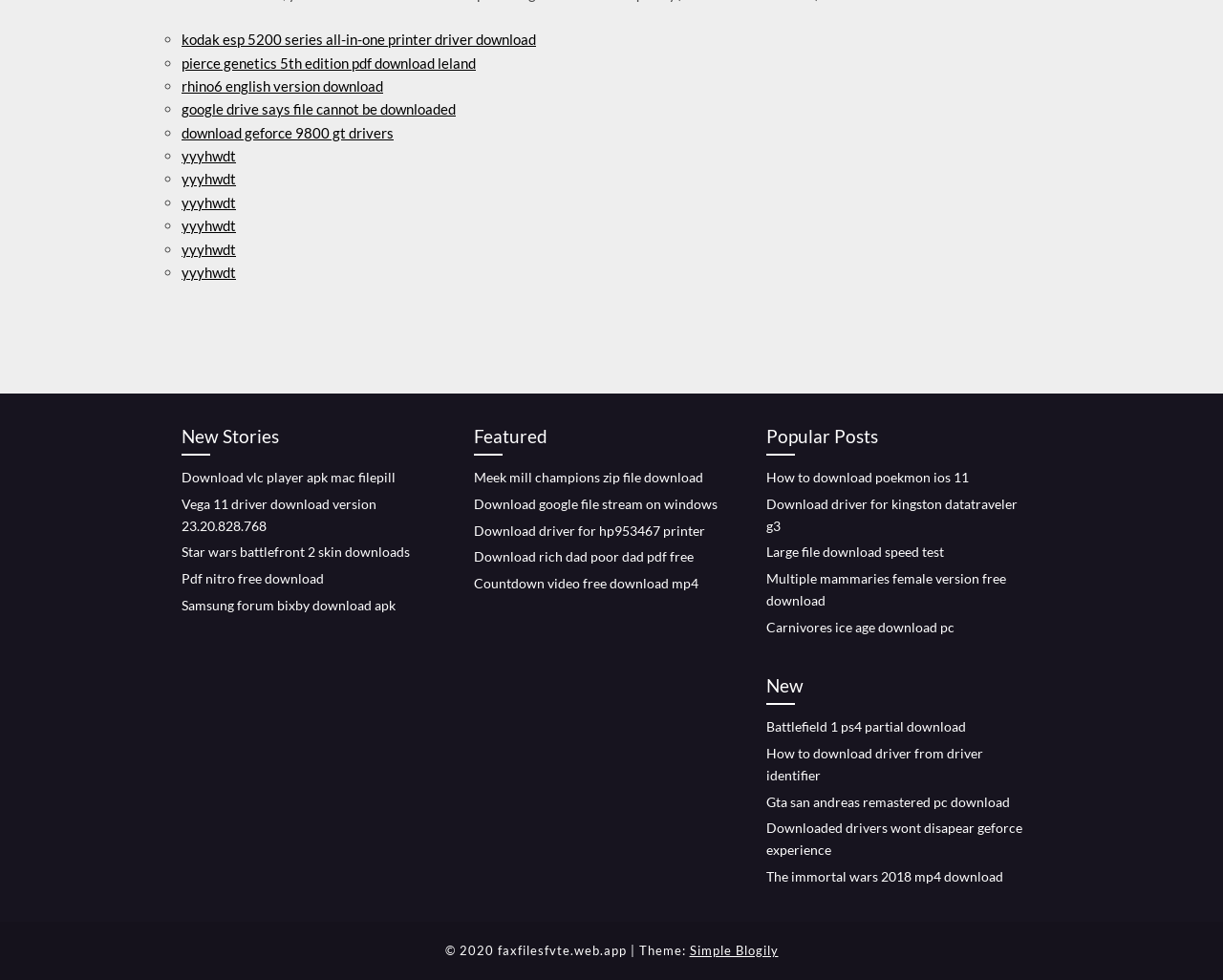Pinpoint the bounding box coordinates of the element that must be clicked to accomplish the following instruction: "Download driver for hp953467 printer". The coordinates should be in the format of four float numbers between 0 and 1, i.e., [left, top, right, bottom].

[0.388, 0.533, 0.577, 0.549]